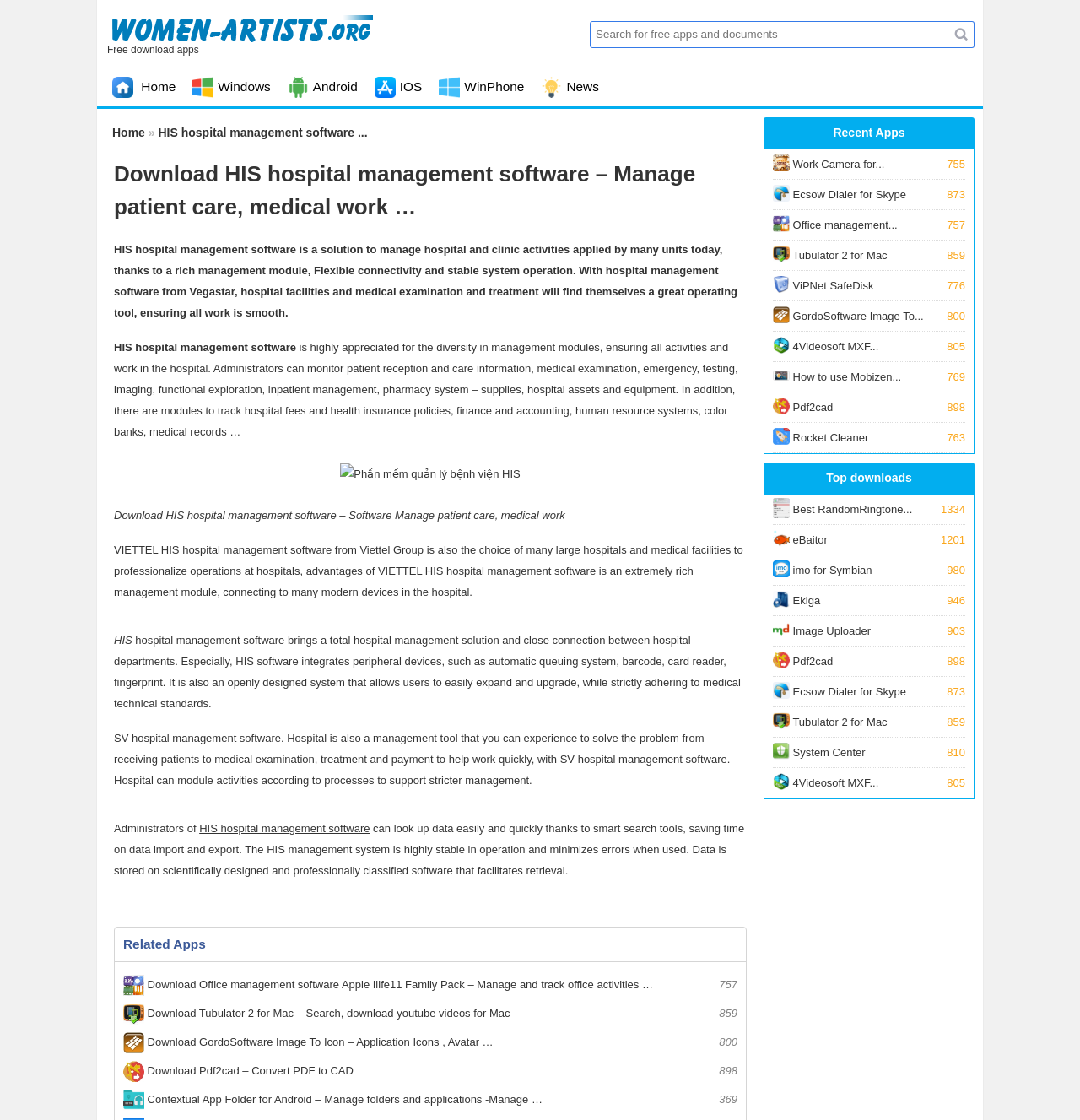Please predict the bounding box coordinates (top-left x, top-left y, bottom-right x, bottom-right y) for the UI element in the screenshot that fits the description: Best RandomRingtone... 1334

[0.716, 0.442, 0.894, 0.468]